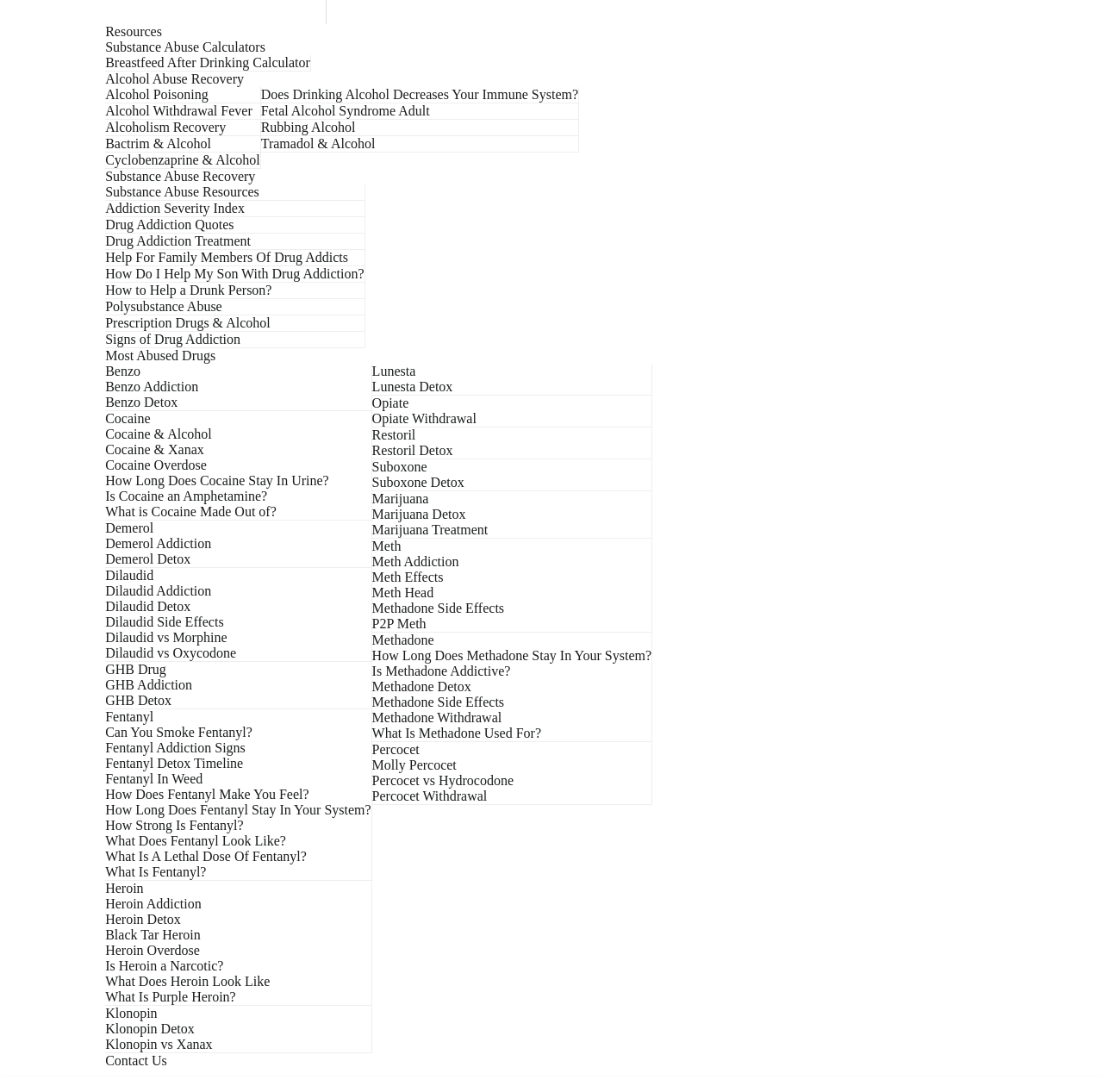Are there resources available for family members of drug addicts?
Provide a well-explained and detailed answer to the question.

I found a link labeled 'Help For Family Members Of Drug Addicts', which implies that there are resources available on this webpage for family members of drug addicts.